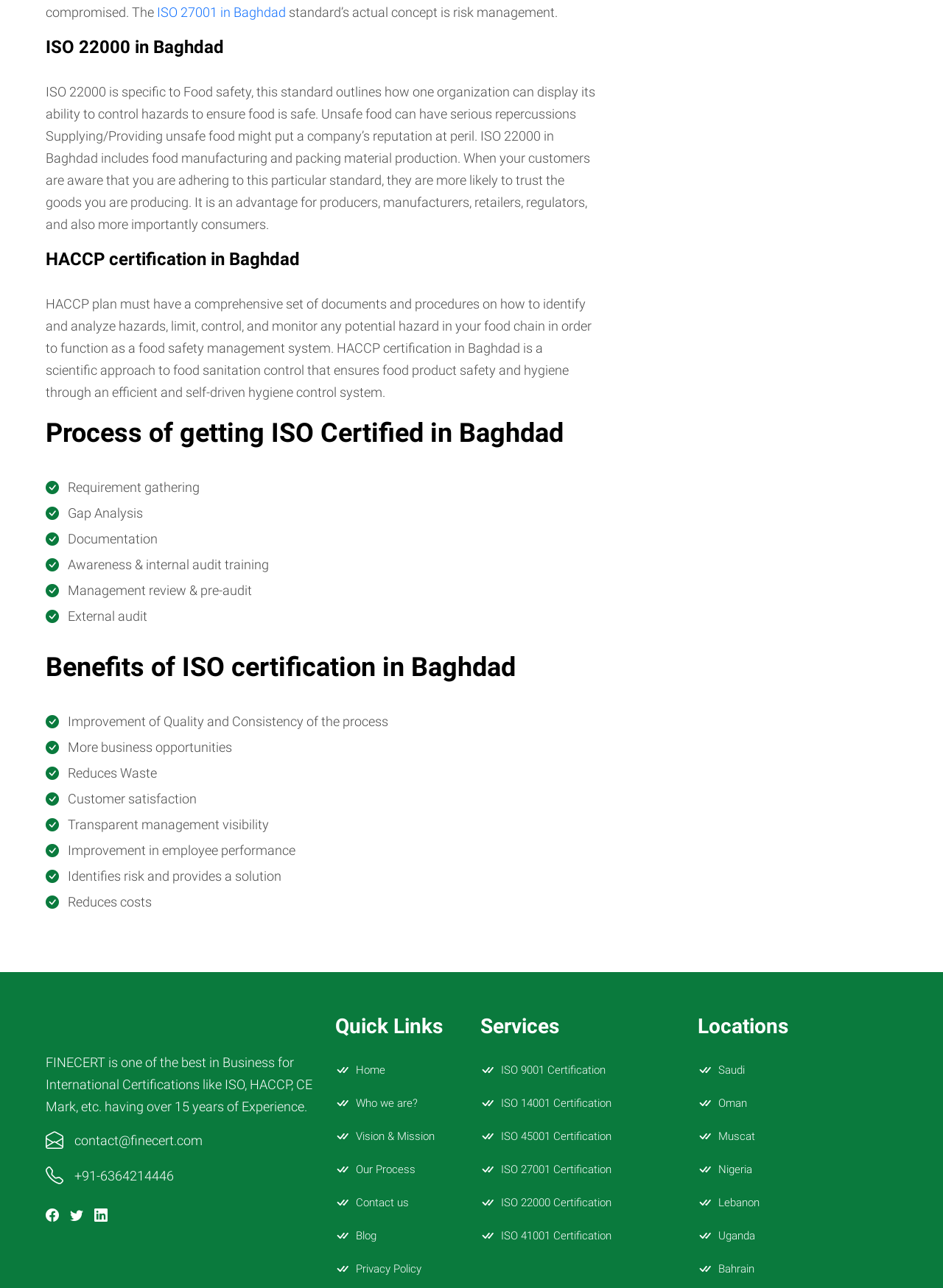What is ISO 22000 specific to?
Refer to the image and provide a thorough answer to the question.

According to the webpage, ISO 22000 is specific to Food safety, which outlines how one organization can display its ability to control hazards to ensure food is safe.